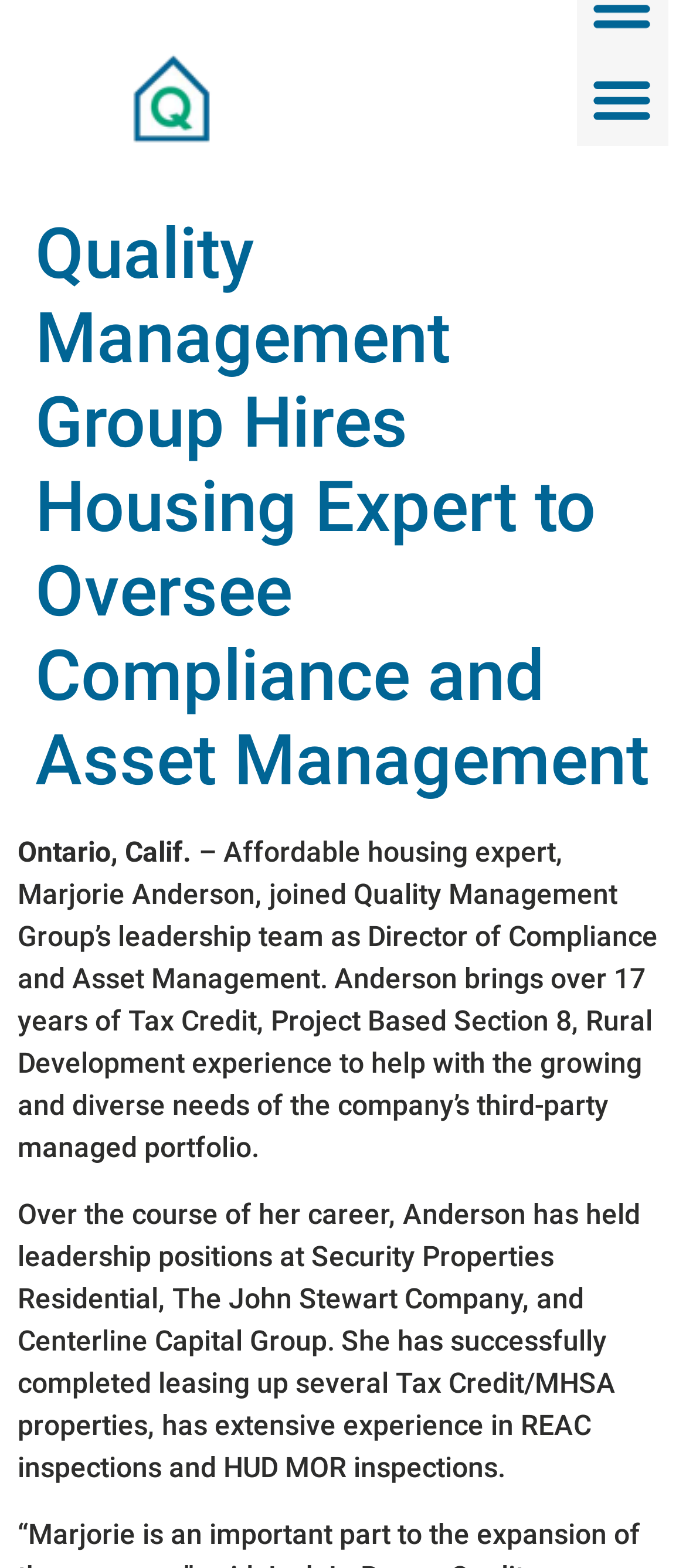Extract the bounding box coordinates of the UI element described by: "Menu". The coordinates should include four float numbers ranging from 0 to 1, e.g., [left, top, right, bottom].

[0.84, 0.034, 0.974, 0.093]